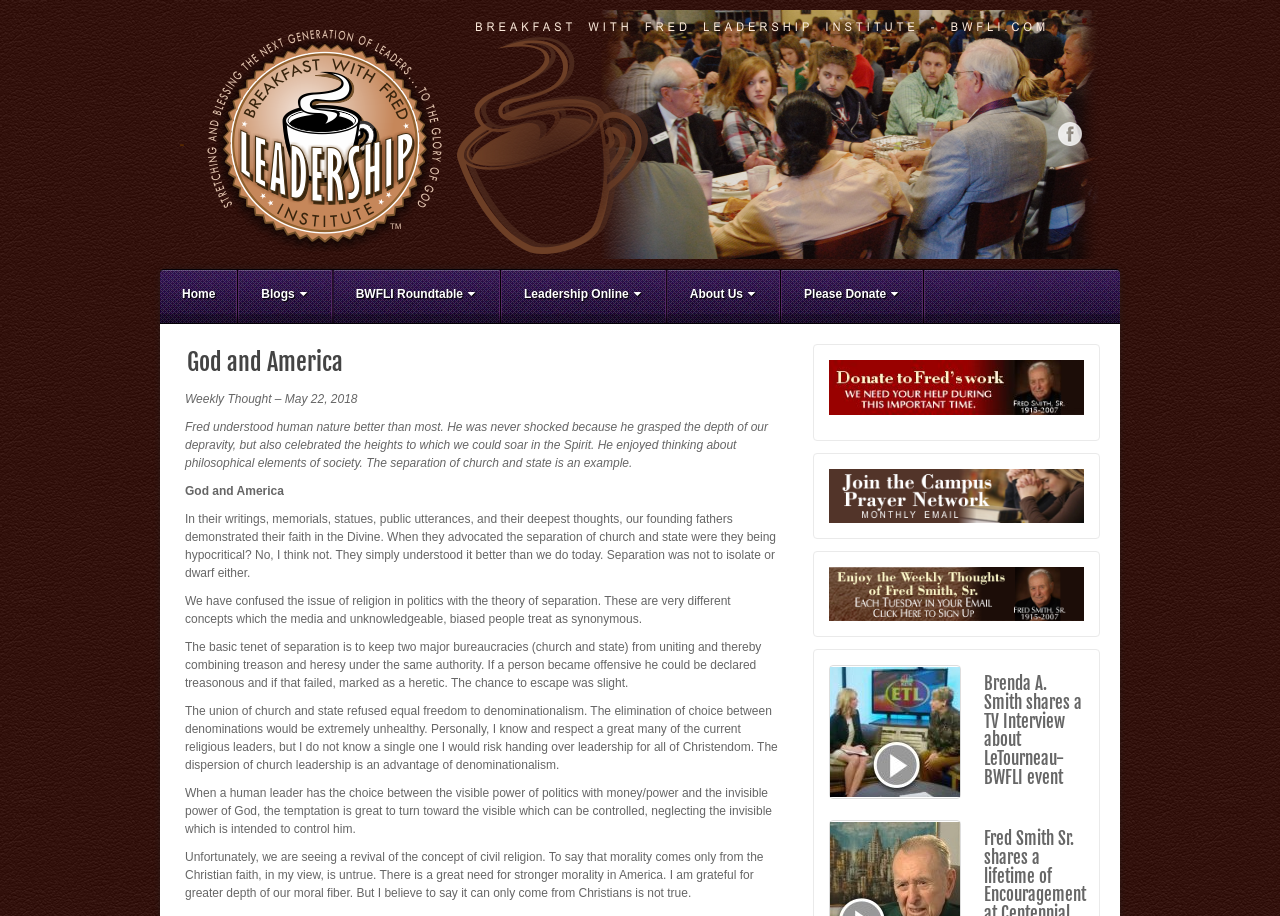Generate the main heading text from the webpage.

God and America